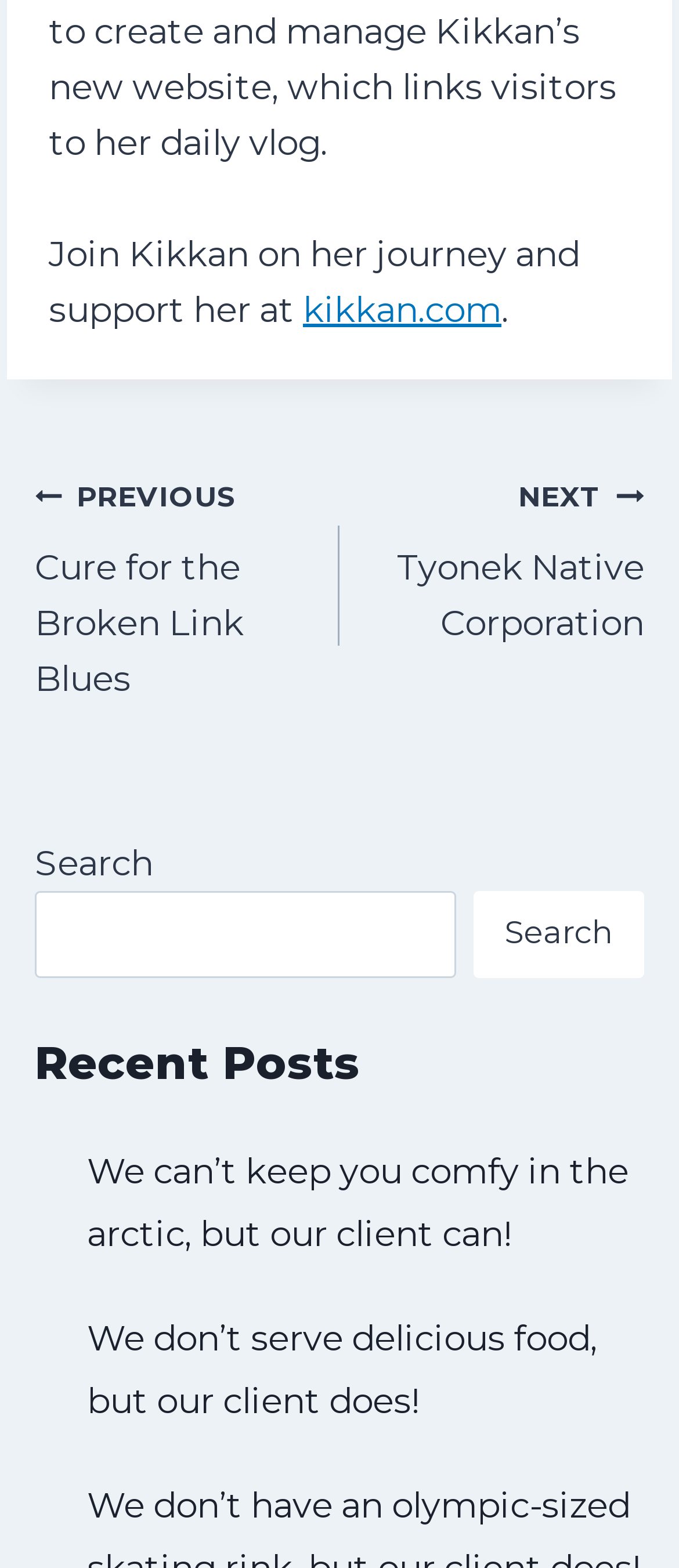Identify the bounding box coordinates for the UI element that matches this description: "Search".

[0.697, 0.568, 0.949, 0.623]